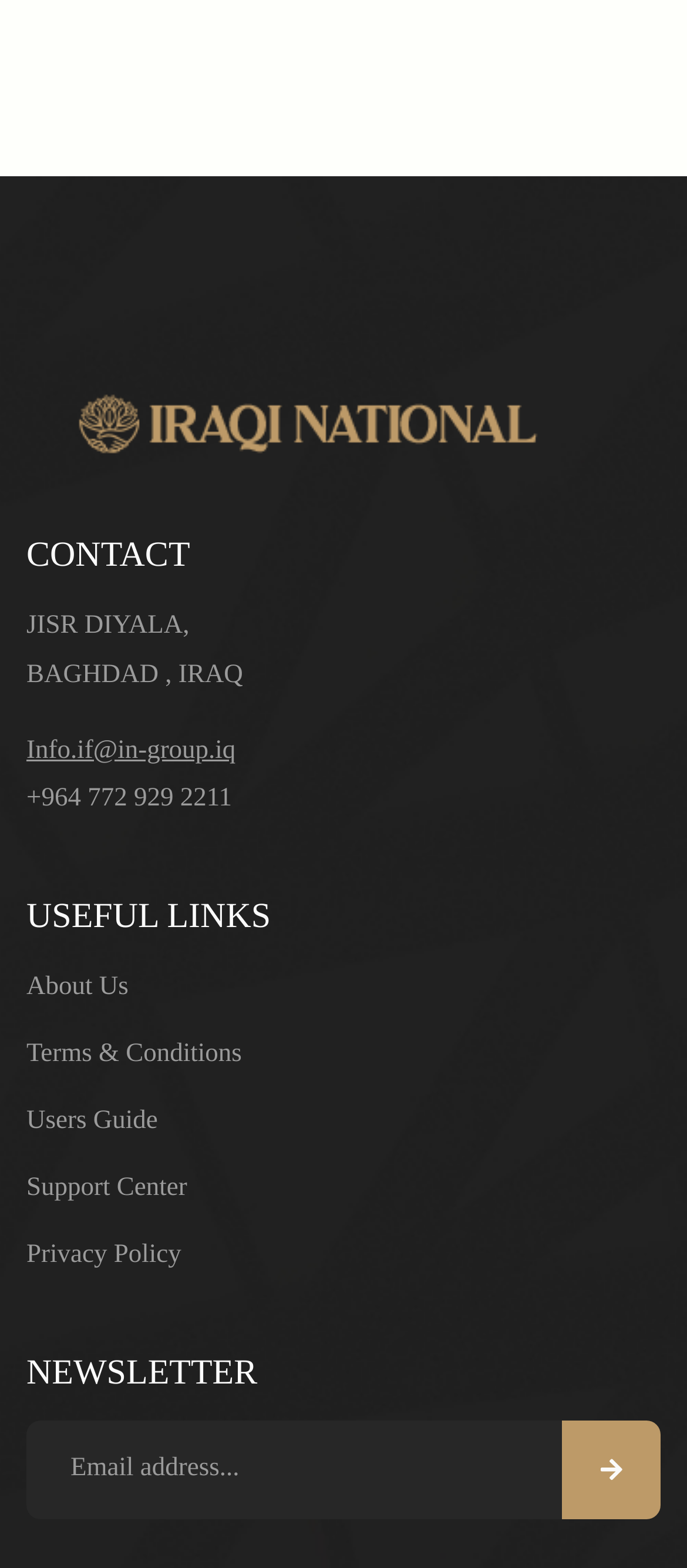How many links are there under 'USEFUL LINKS'?
Based on the image, answer the question with a single word or brief phrase.

5